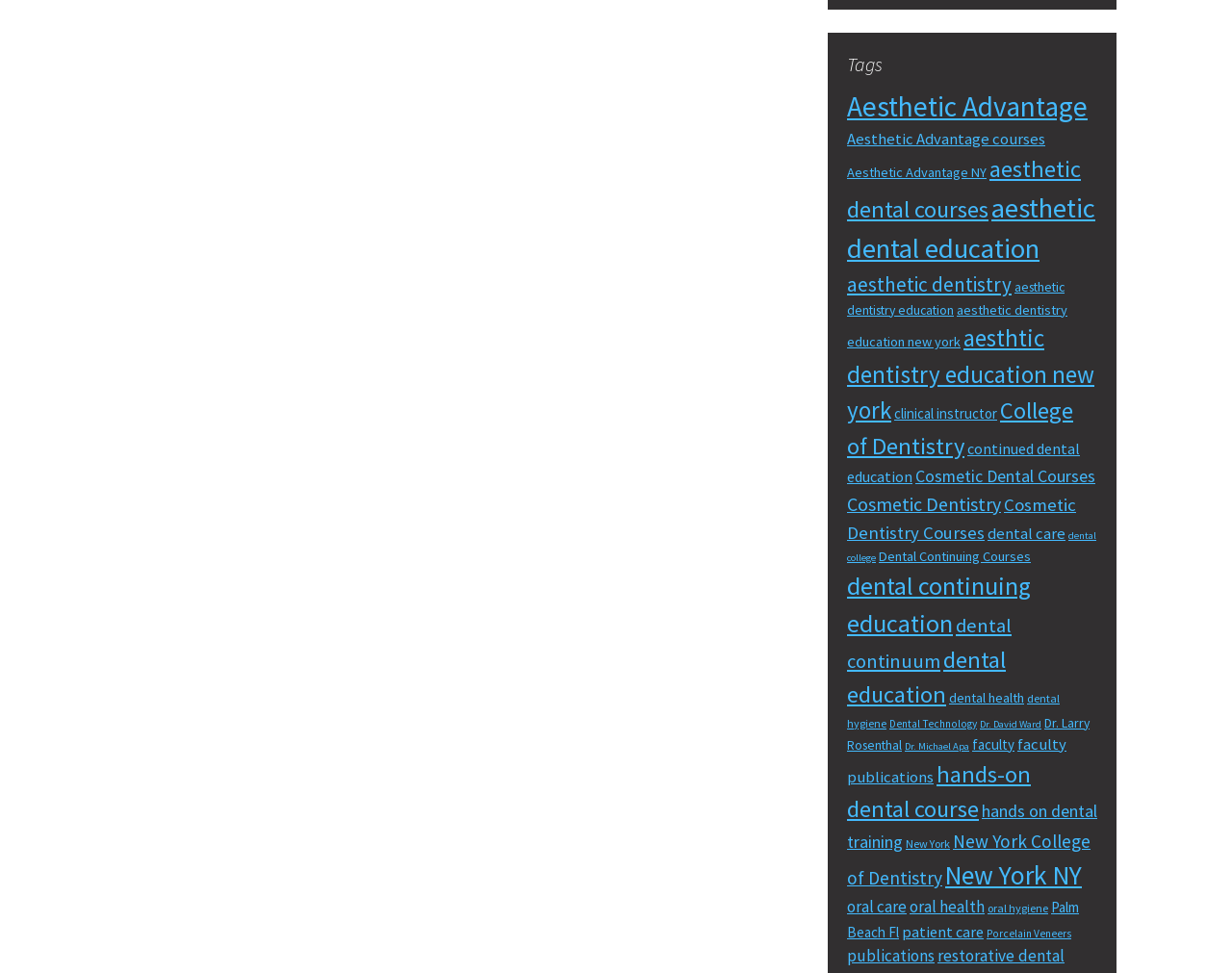Determine the coordinates of the bounding box that should be clicked to complete the instruction: "Explore the 'Cosmetic Dentistry (32 items)' category". The coordinates should be represented by four float numbers between 0 and 1: [left, top, right, bottom].

[0.688, 0.506, 0.812, 0.53]